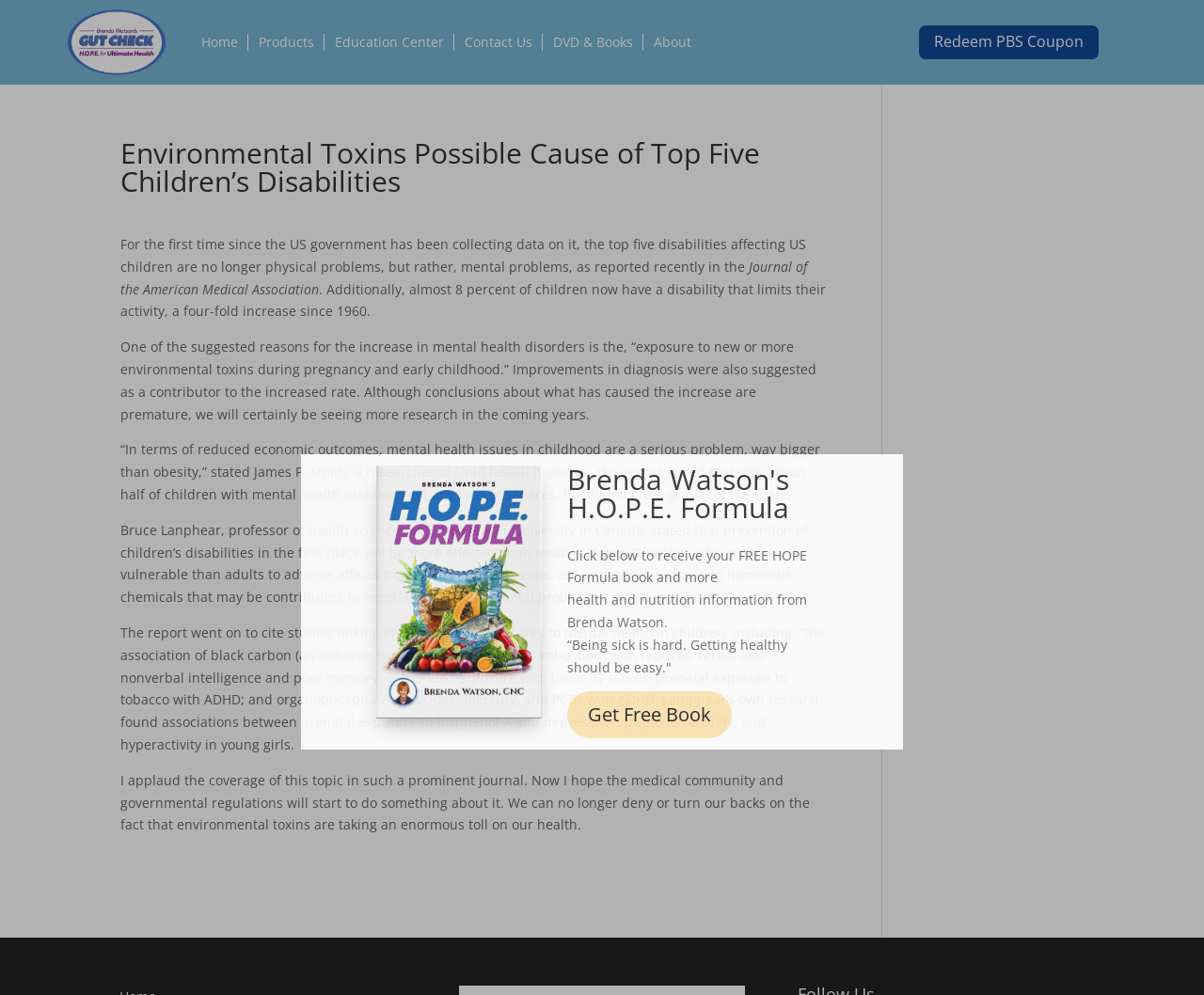Determine the bounding box coordinates for the region that must be clicked to execute the following instruction: "Click the 'Home' link".

[0.167, 0.0, 0.198, 0.085]